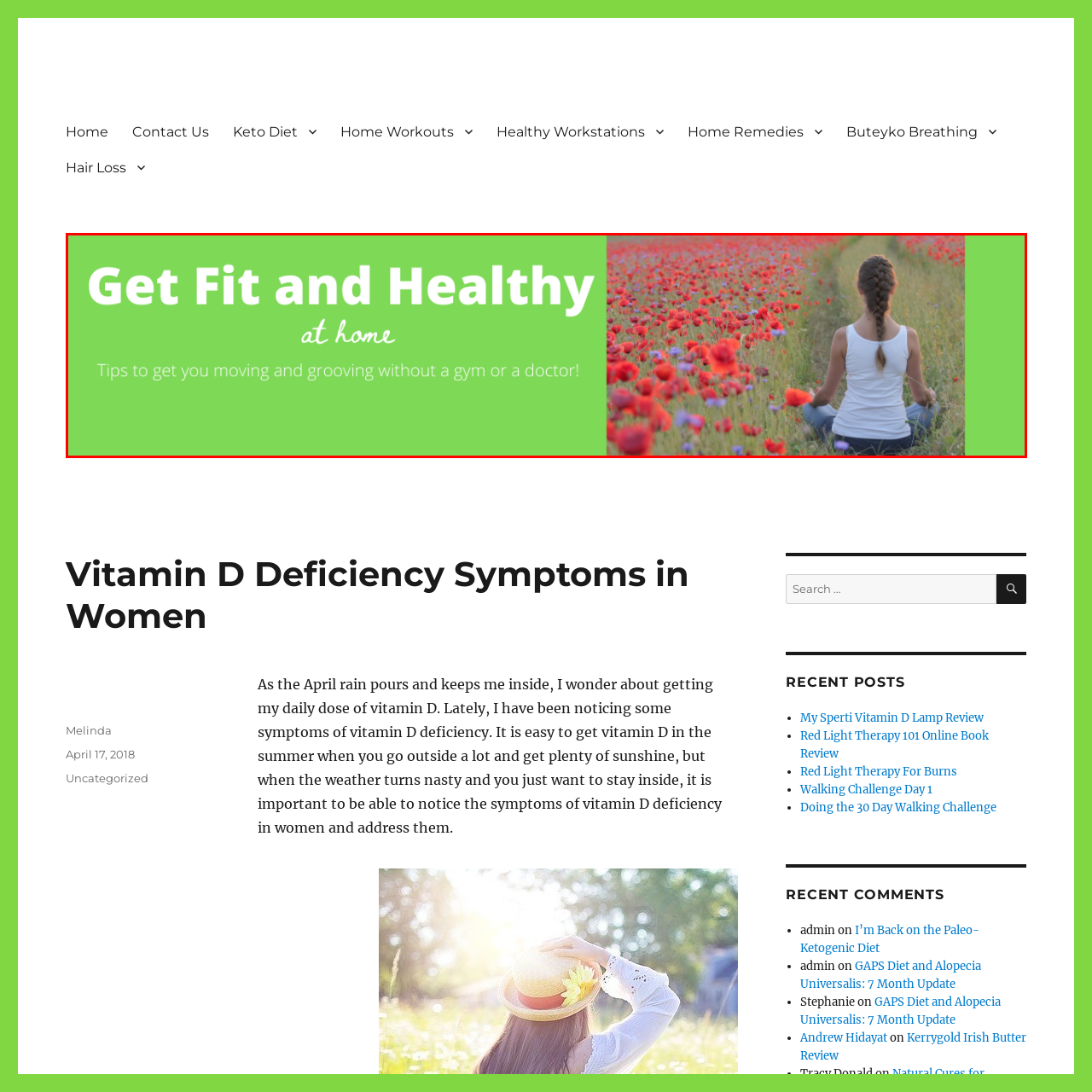Focus on the area highlighted by the red bounding box and give a thorough response to the following question, drawing from the image: What is the dominant color of the background?

The background of the image showcases a stunning display of red poppies against a bright green backdrop, which emphasizes a commitment to health and fitness.